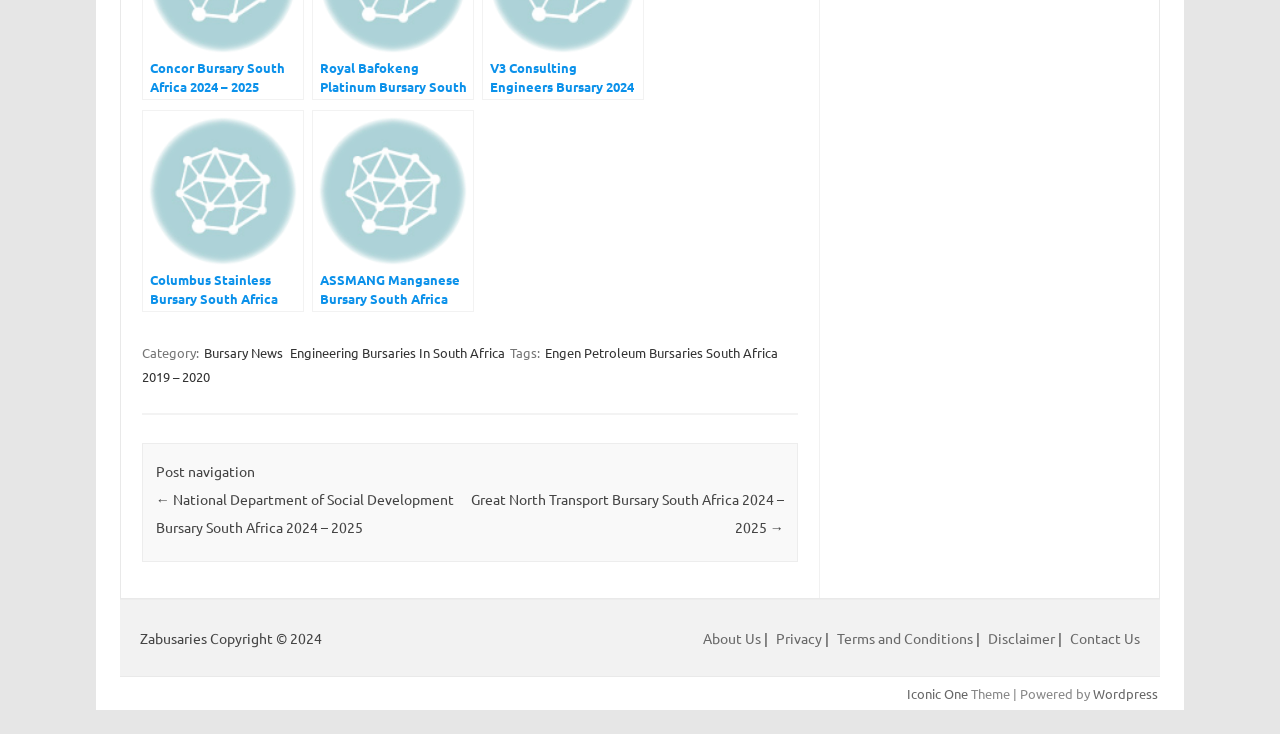What is the purpose of the 'Post navigation' section?
Provide a comprehensive and detailed answer to the question.

The 'Post navigation' section contains links to previous and next posts, which allows users to navigate between different posts on the website.